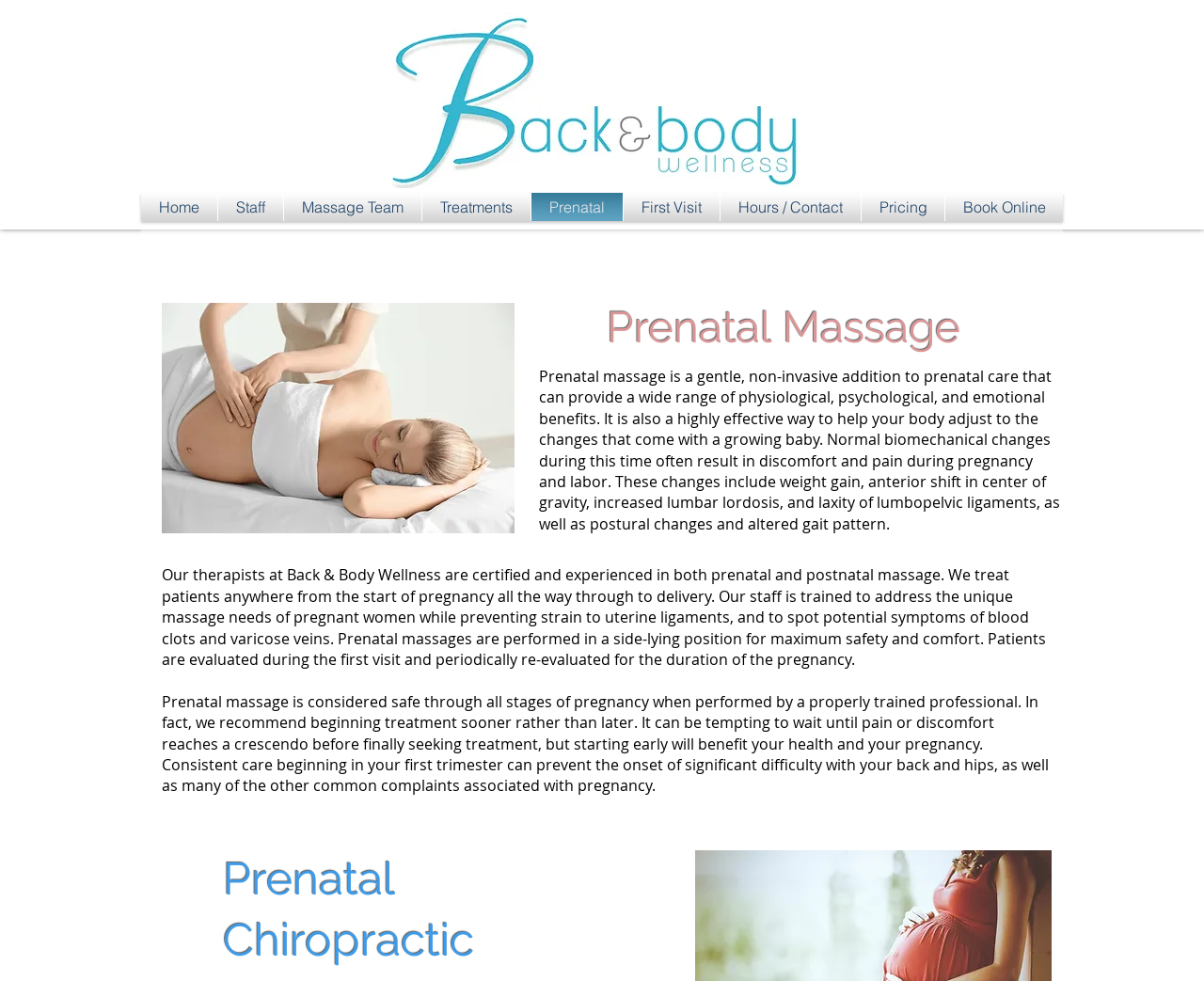Given the description of the UI element: "Hours / Contact", predict the bounding box coordinates in the form of [left, top, right, bottom], with each value being a float between 0 and 1.

[0.598, 0.197, 0.715, 0.225]